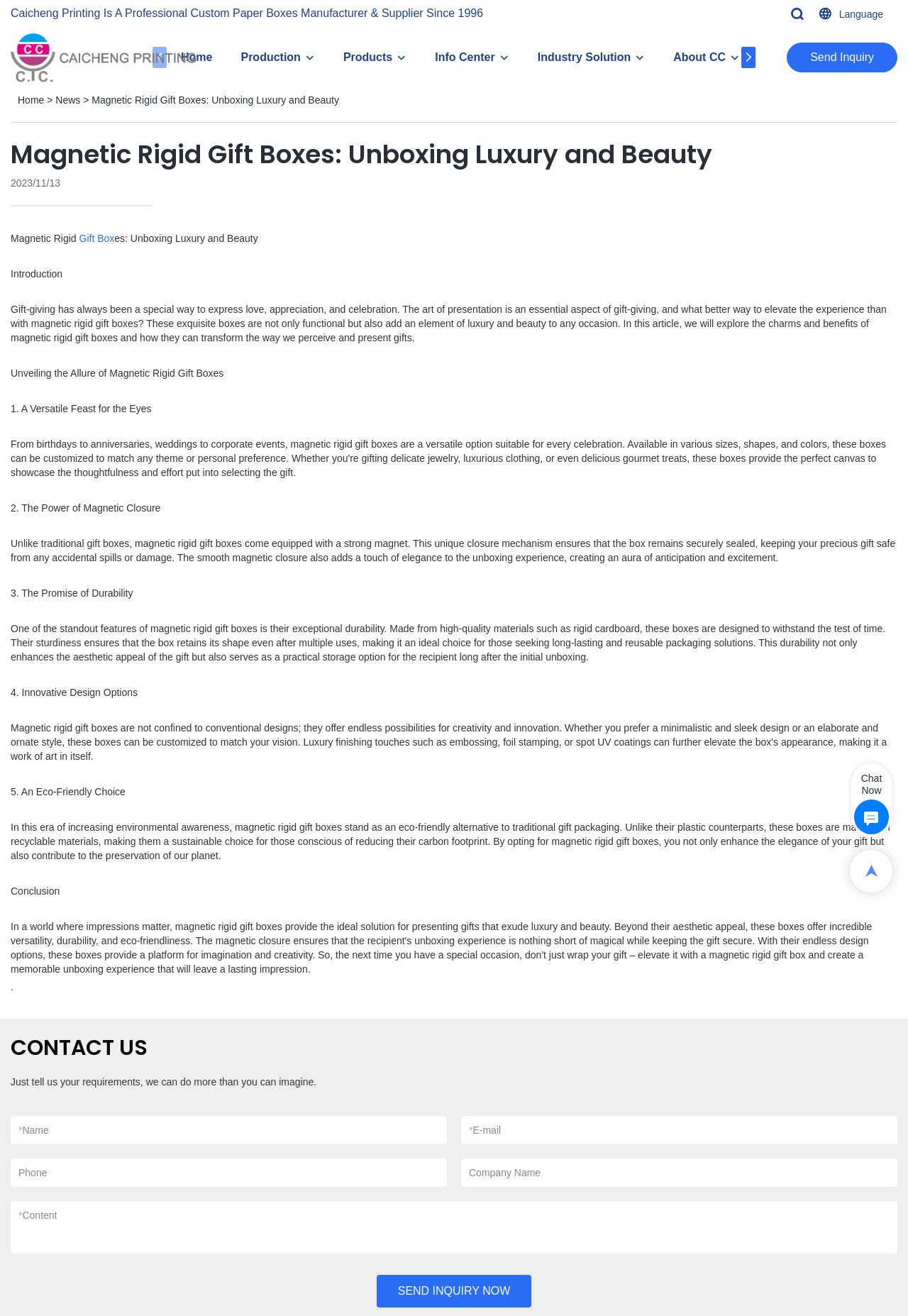Answer the following in one word or a short phrase: 
What is the purpose of the 'SEND INQUIRY NOW' button?

To send an inquiry